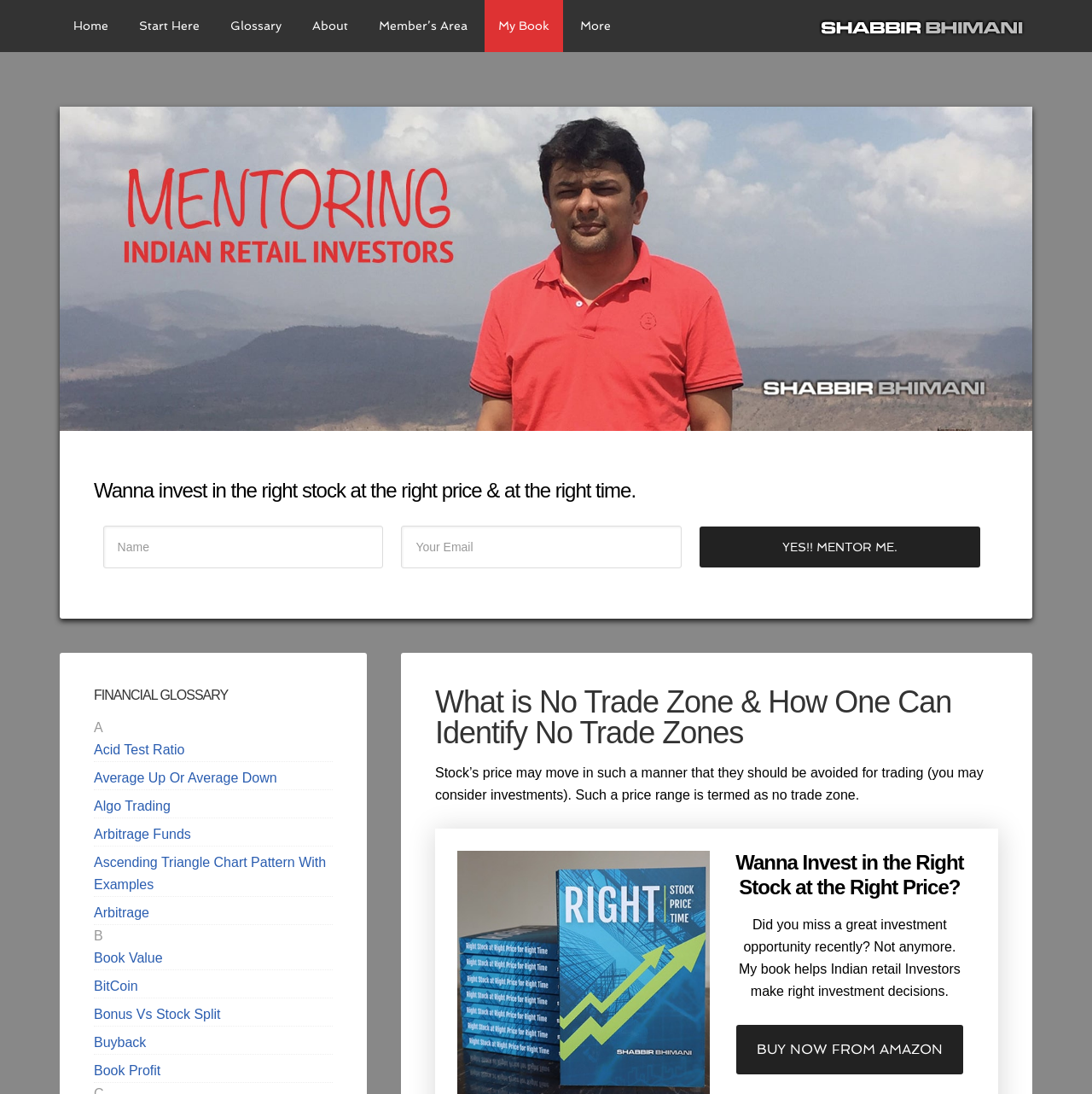Bounding box coordinates should be in the format (top-left x, top-left y, bottom-right x, bottom-right y) and all values should be floating point numbers between 0 and 1. Determine the bounding box coordinate for the UI element described as: Acid Test Ratio

[0.086, 0.679, 0.169, 0.692]